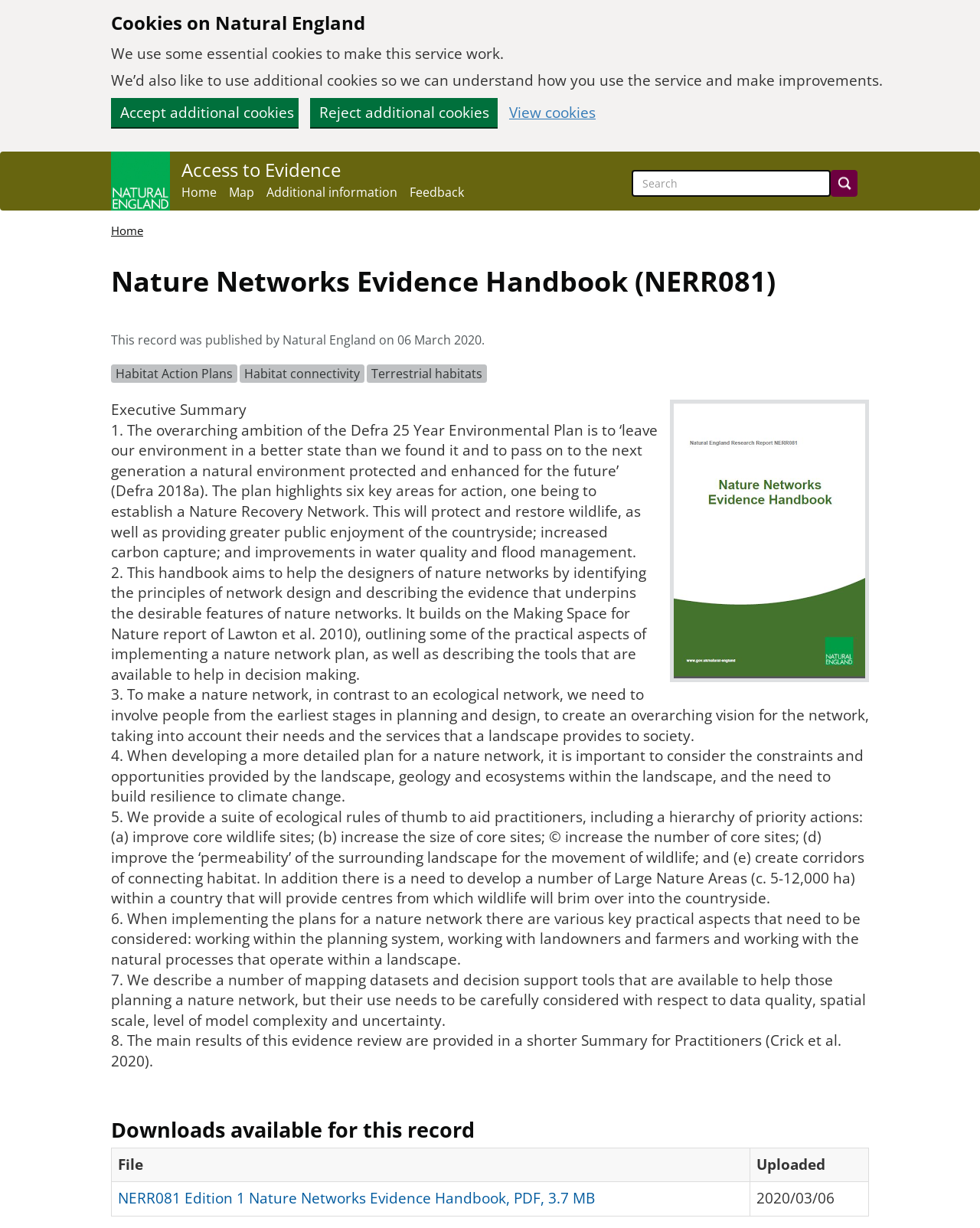What is the name of the handbook?
Refer to the image and answer the question using a single word or phrase.

Nature Networks Evidence Handbook